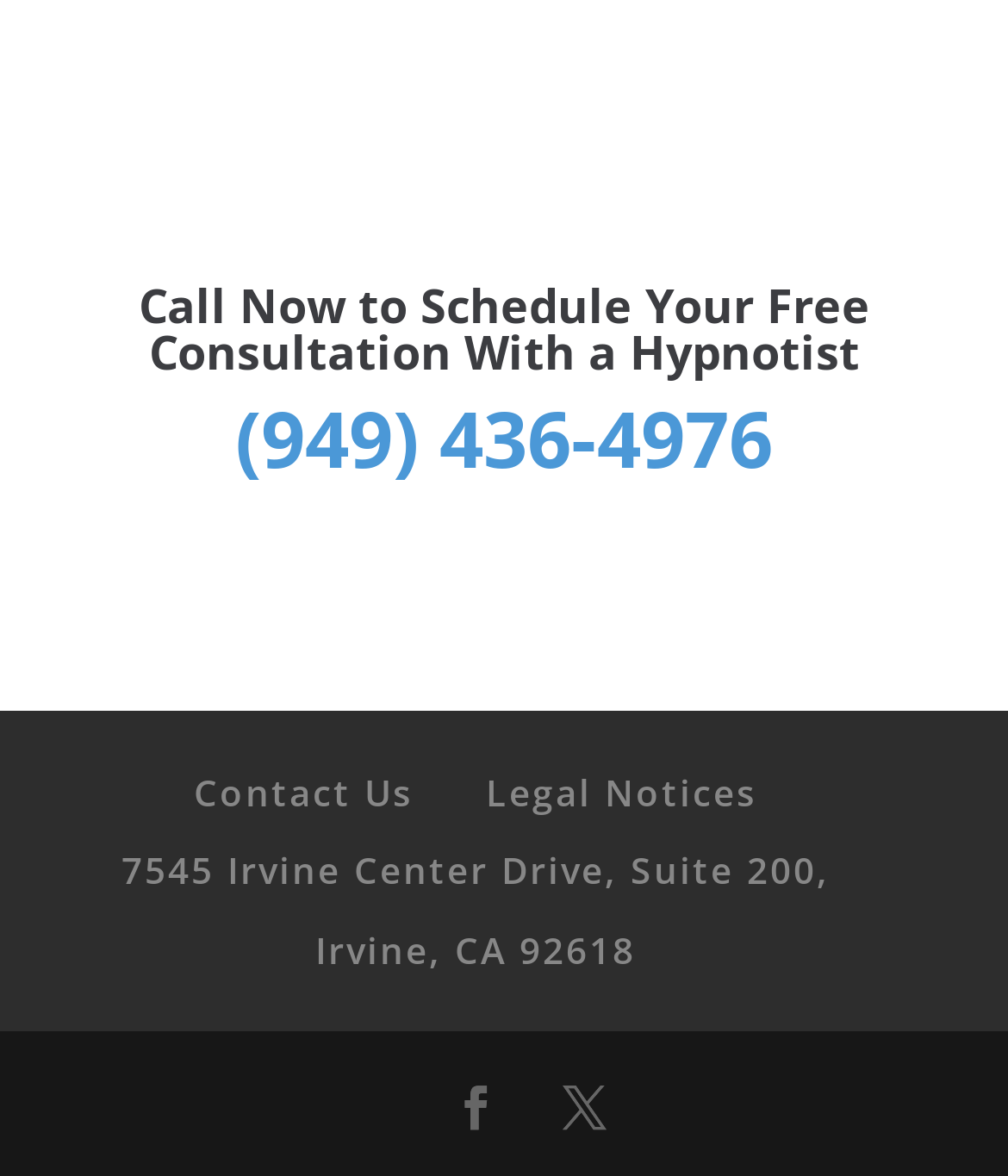Determine the bounding box coordinates of the UI element described below. Use the format (top-left x, top-left y, bottom-right x, bottom-right y) with floating point numbers between 0 and 1: X

[0.558, 0.911, 0.601, 0.979]